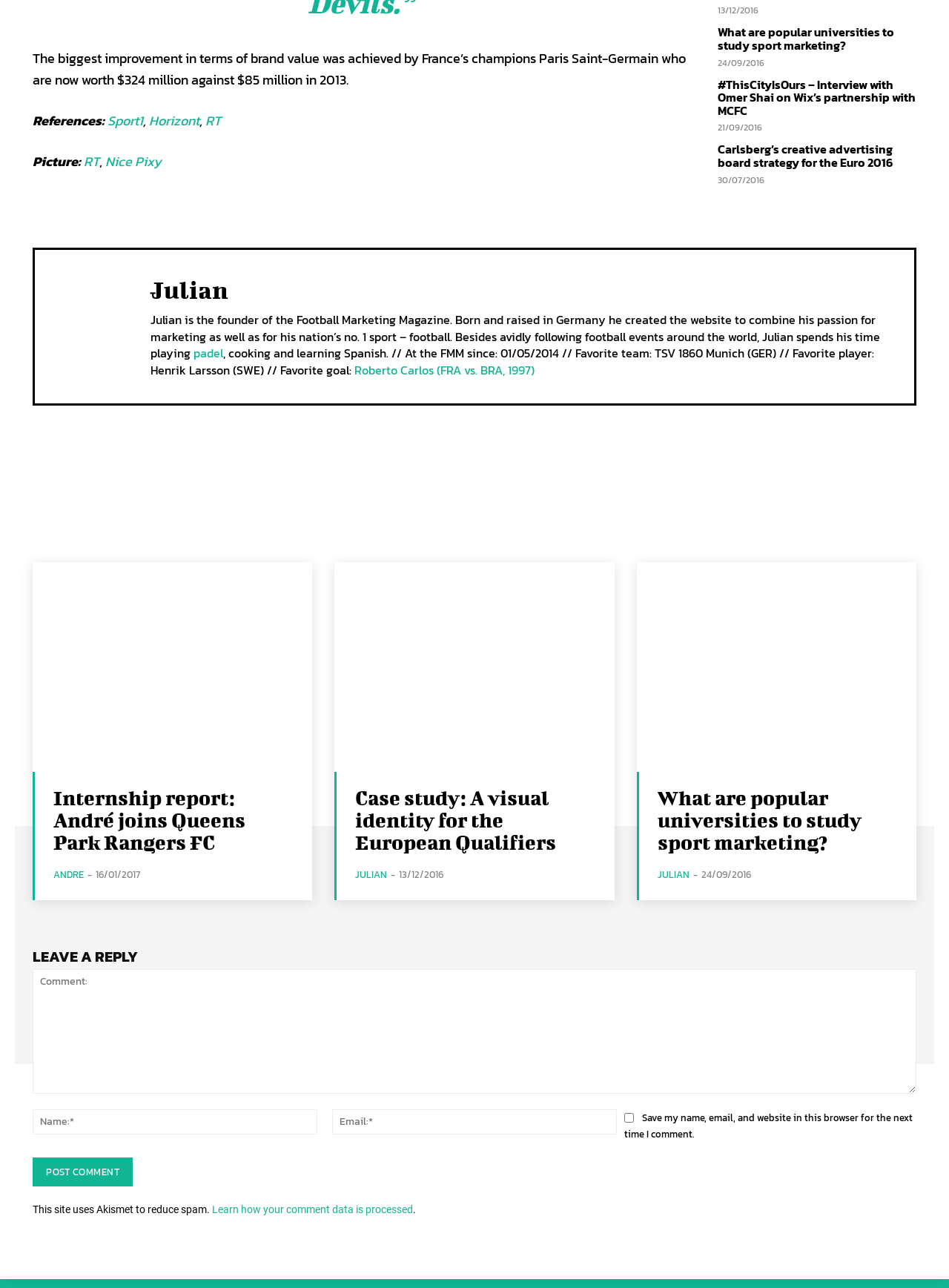Could you provide the bounding box coordinates for the portion of the screen to click to complete this instruction: "Post a comment"?

[0.034, 0.898, 0.14, 0.921]